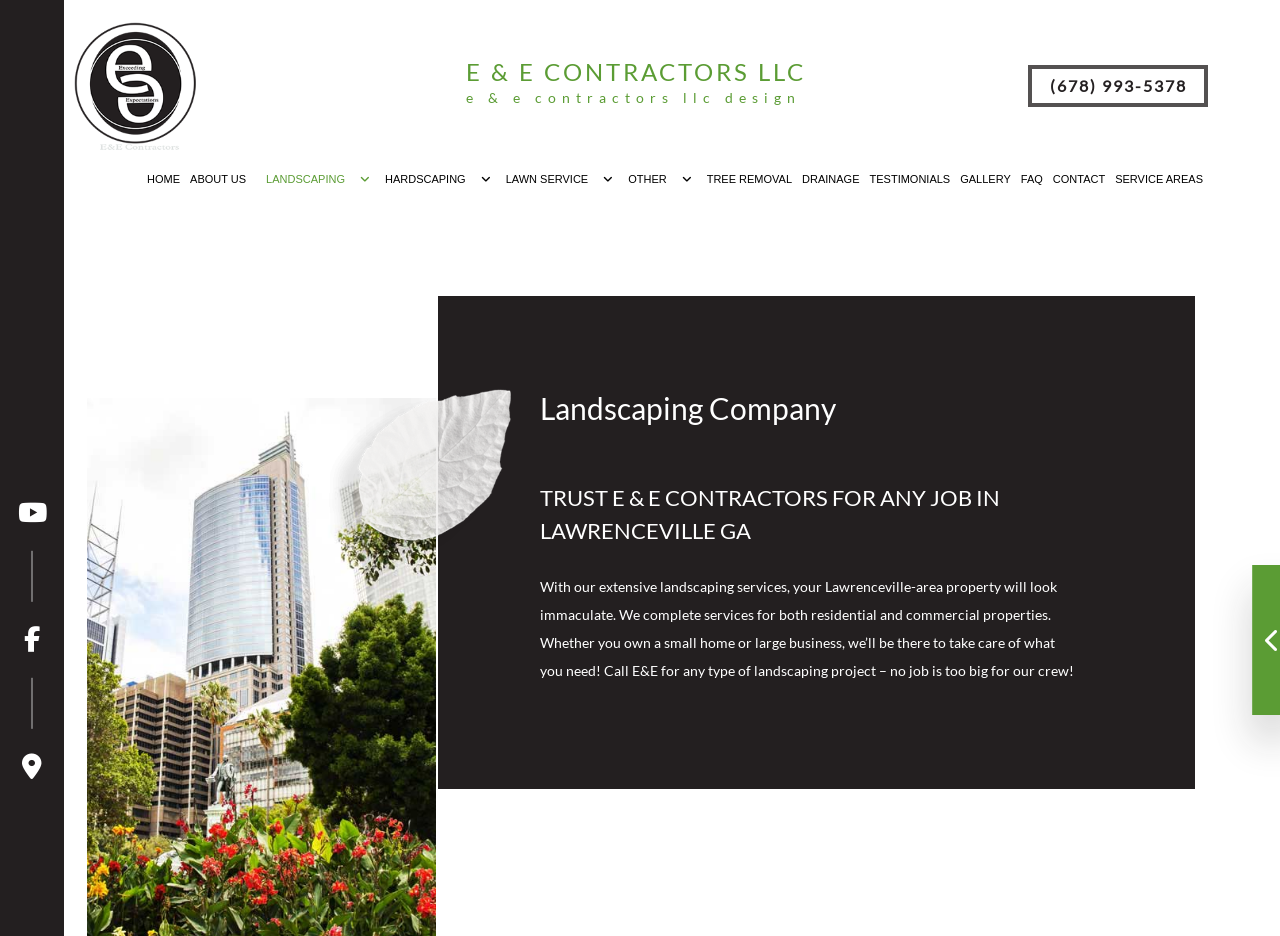Identify and provide the bounding box coordinates of the UI element described: "Itinerary - Bishop". The coordinates should be formatted as [left, top, right, bottom], with each number being a float between 0 and 1.

None